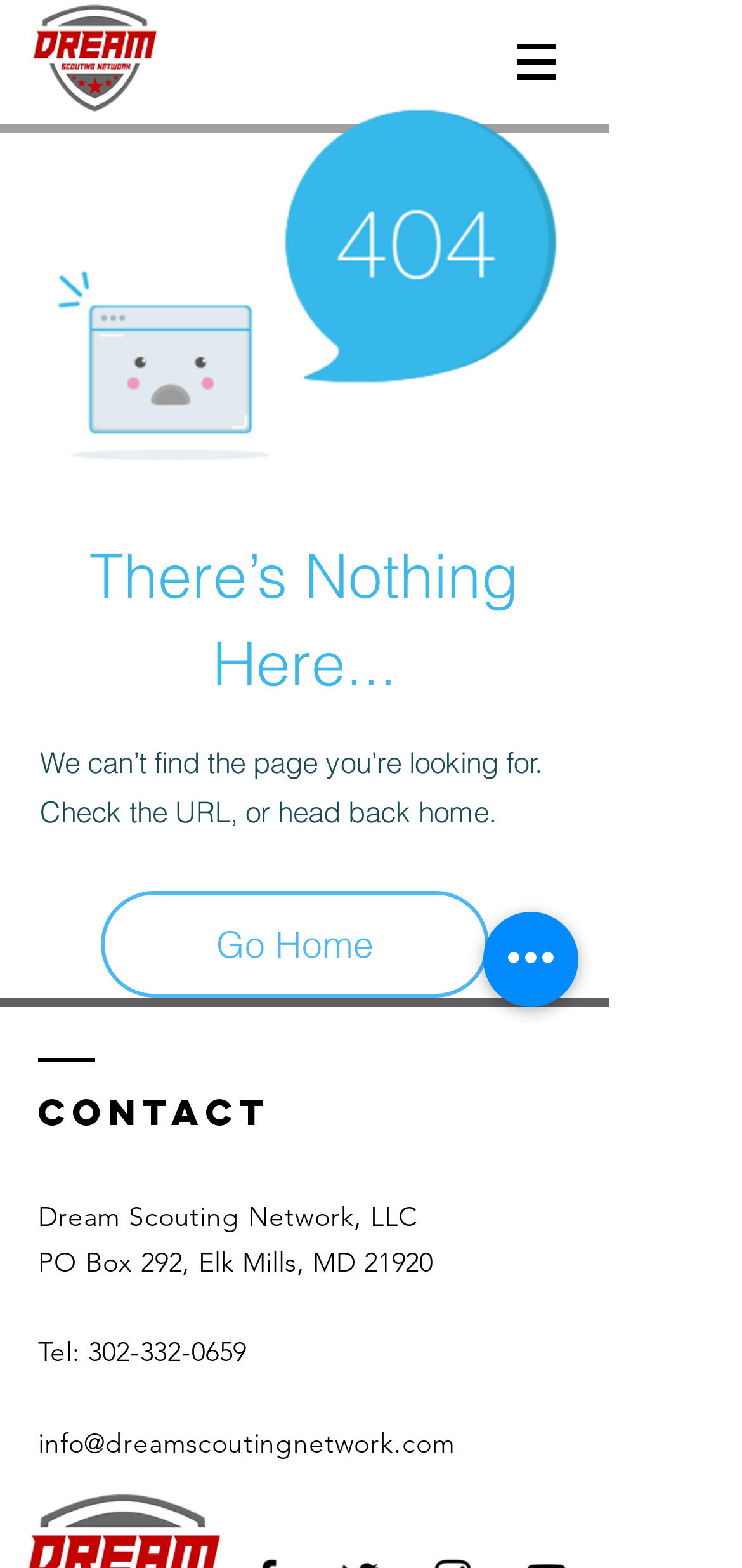What is the company name mentioned on the webpage?
Based on the screenshot, provide your answer in one word or phrase.

Dream Scouting Network, LLC